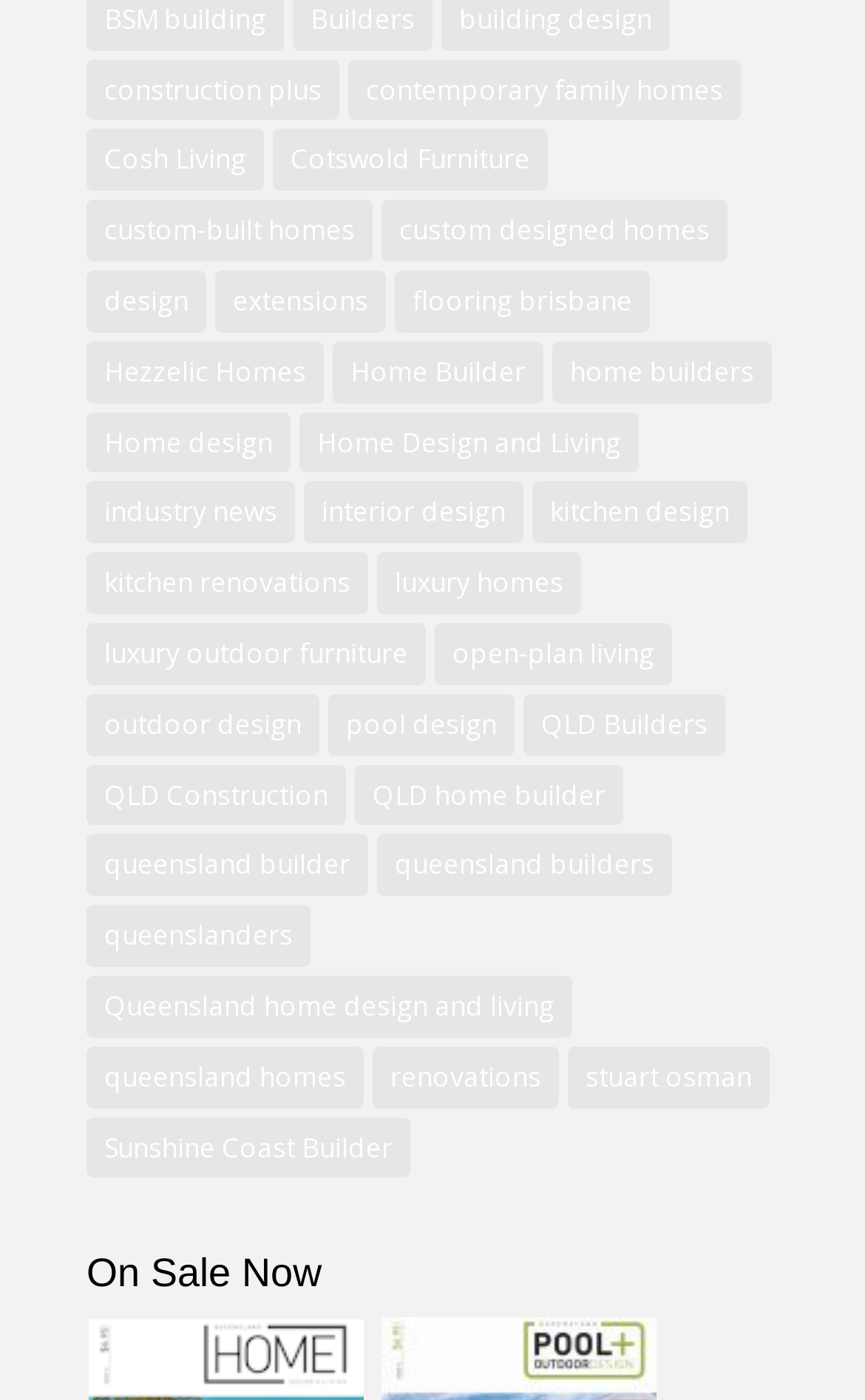Give a short answer to this question using one word or a phrase:
What type of design is featured on this webpage?

Home design